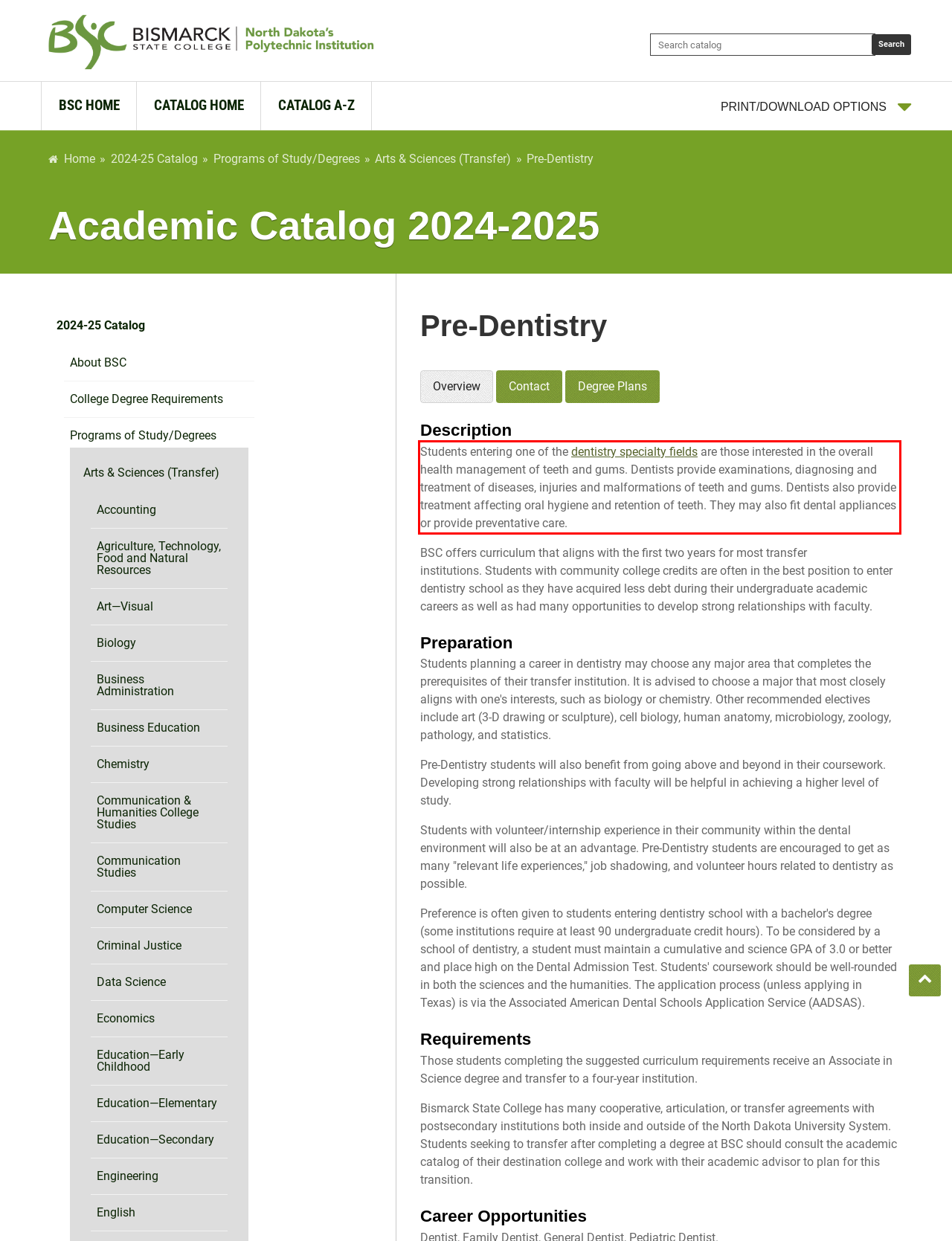Please identify the text within the red rectangular bounding box in the provided webpage screenshot.

Students entering one of the dentistry specialty fields are those interested in the overall health management of teeth and gums. Dentists provide examinations, diagnosing and treatment of diseases, injuries and malformations of teeth and gums. Dentists also provide treatment affecting oral hygiene and retention of teeth. They may also fit dental appliances or provide preventative care.